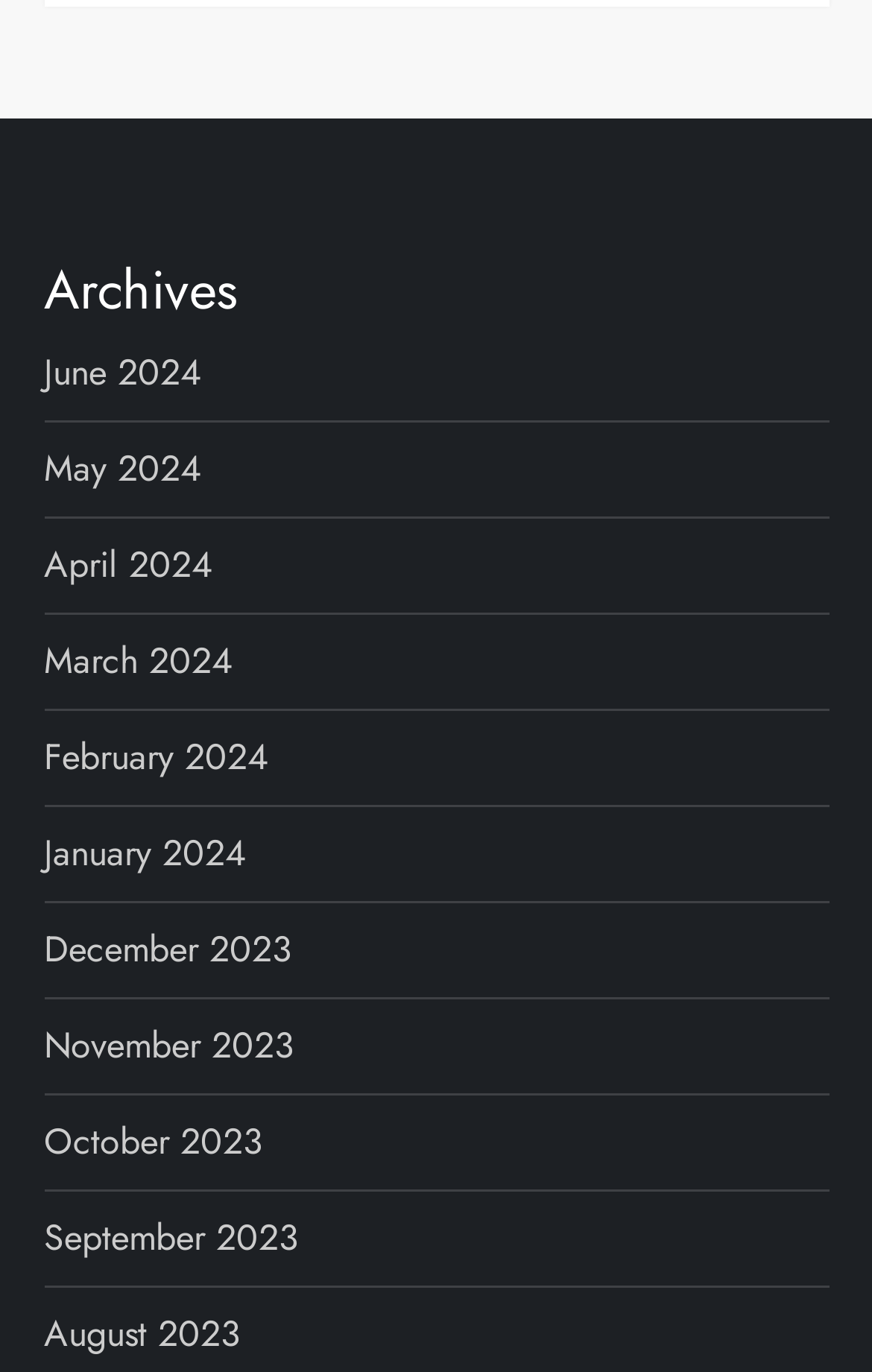Determine the bounding box coordinates of the clickable region to execute the instruction: "view archives for June 2024". The coordinates should be four float numbers between 0 and 1, denoted as [left, top, right, bottom].

[0.05, 0.25, 0.229, 0.295]